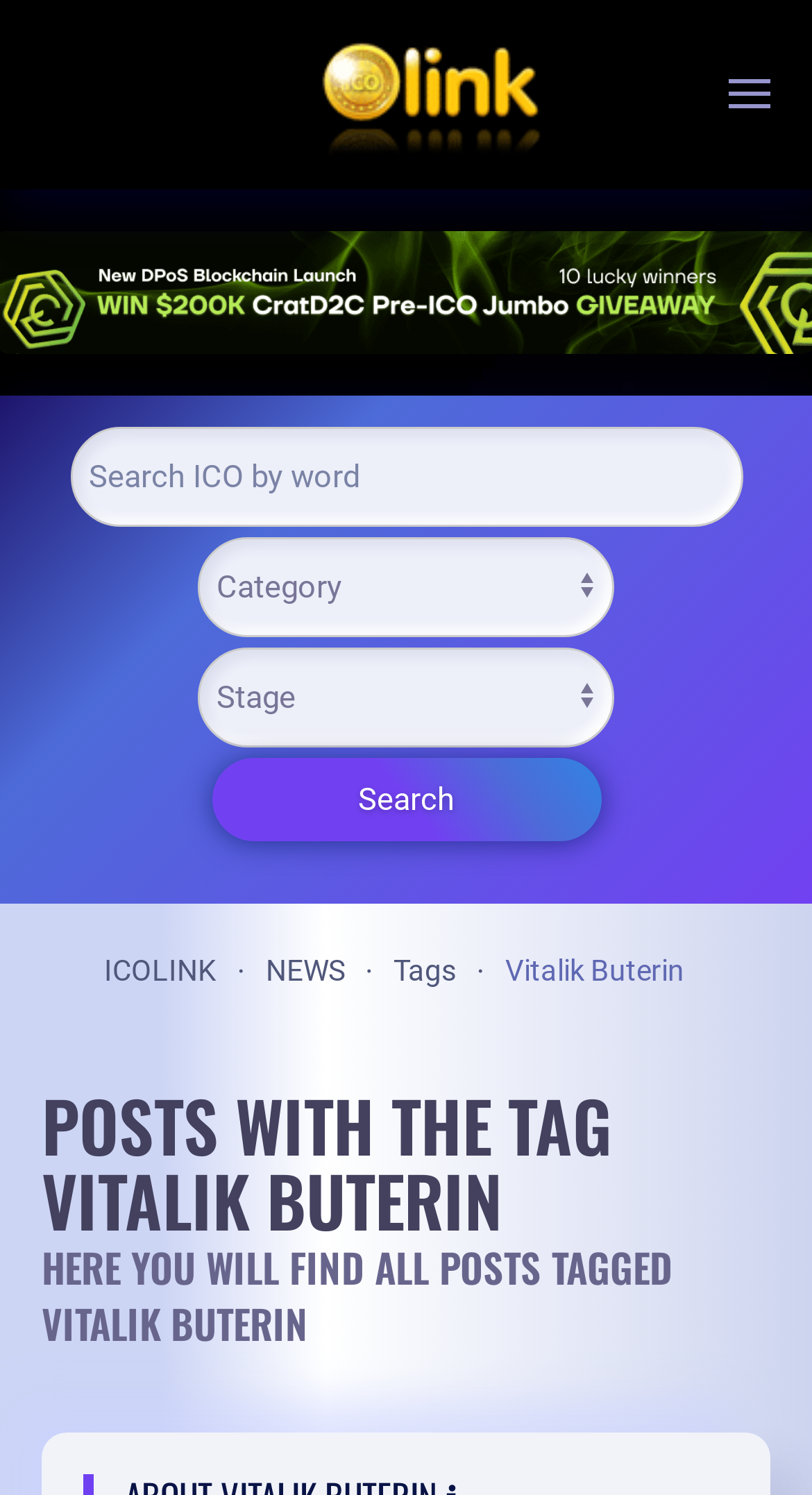Determine the coordinates of the bounding box that should be clicked to complete the instruction: "select a category". The coordinates should be represented by four float numbers between 0 and 1: [left, top, right, bottom].

[0.244, 0.359, 0.756, 0.425]